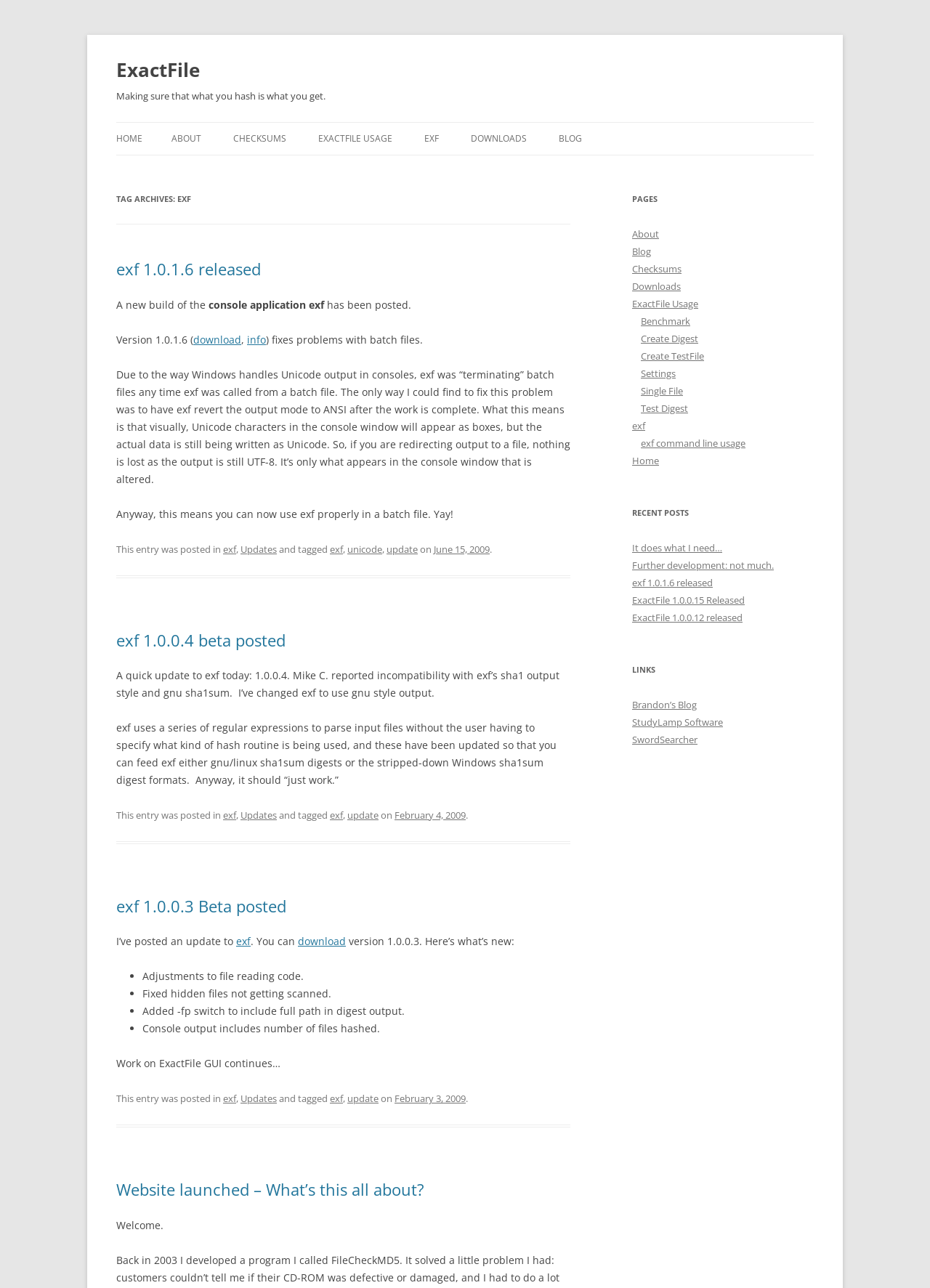Offer a detailed account of what is visible on the webpage.

The webpage is about ExactFile, a console application for creating and verifying checksums. At the top, there is a heading "ExactFile" followed by a link with the same text. Below it, there is another heading "Making sure that what you hash is what you get." 

On the top-right side, there are several links, including "HOME", "ABOUT", "CHECKSUMS", "EXACTFILE USAGE", and others. These links are arranged horizontally and are evenly spaced.

The main content of the webpage is divided into three sections, each with a heading and a block of text. The first section is about the release of exf 1.0.1.6, which fixes problems with batch files. The text explains the issue and the solution, and provides a link to download the new version.

The second section is about the release of exf 1.0.0.4 beta, which updates the sha1 output style to be compatible with gnu sha1sum. The text explains the changes and how they improve the functionality of exf.

The third section is about the release of exf 1.0.0.3 Beta, which includes adjustments to the file reading code. The text lists the new features and provides a link to download the new version.

At the bottom of each section, there is a footer with links to categories and tags, as well as the date of the post.